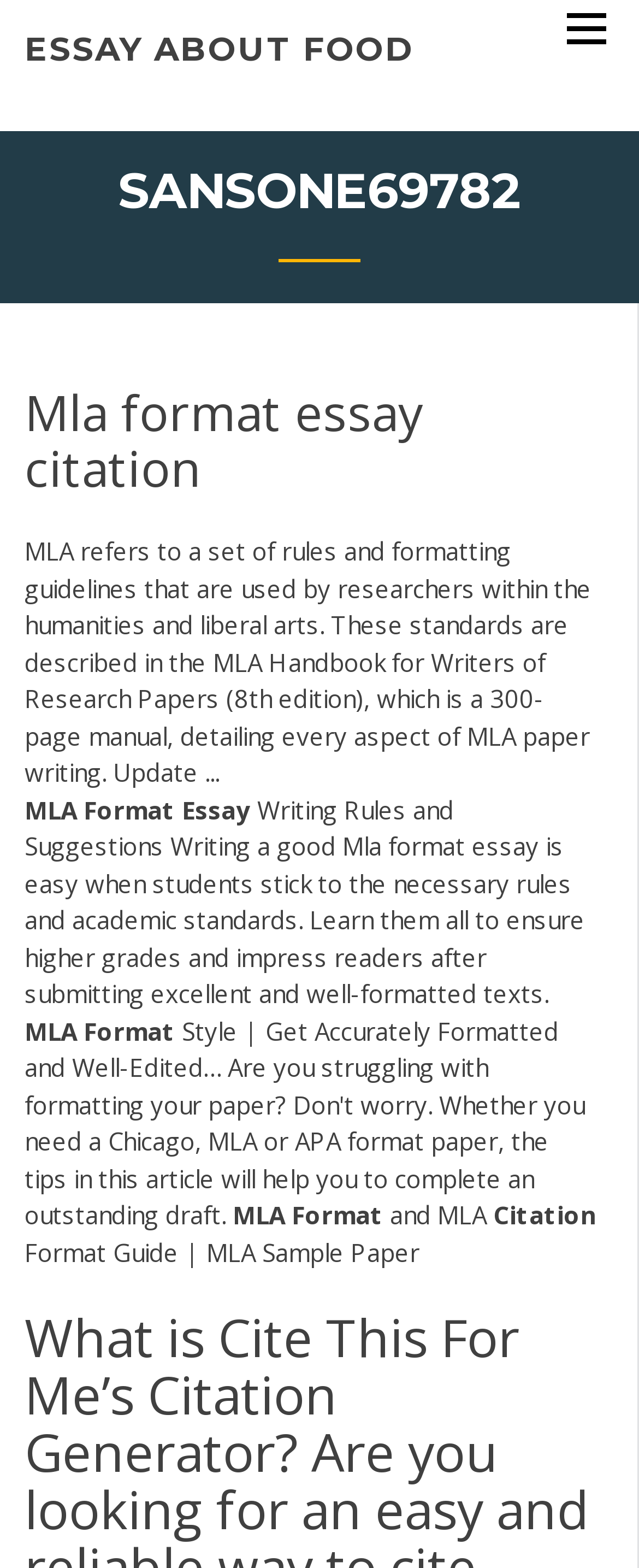What is the main topic of the webpage?
Please provide a detailed and thorough answer to the question.

The webpage has multiple headings and static text elements that mention 'MLA format essay', 'essay citation', and 'MLA style'. This suggests that the main topic of the webpage is related to MLA format essays.